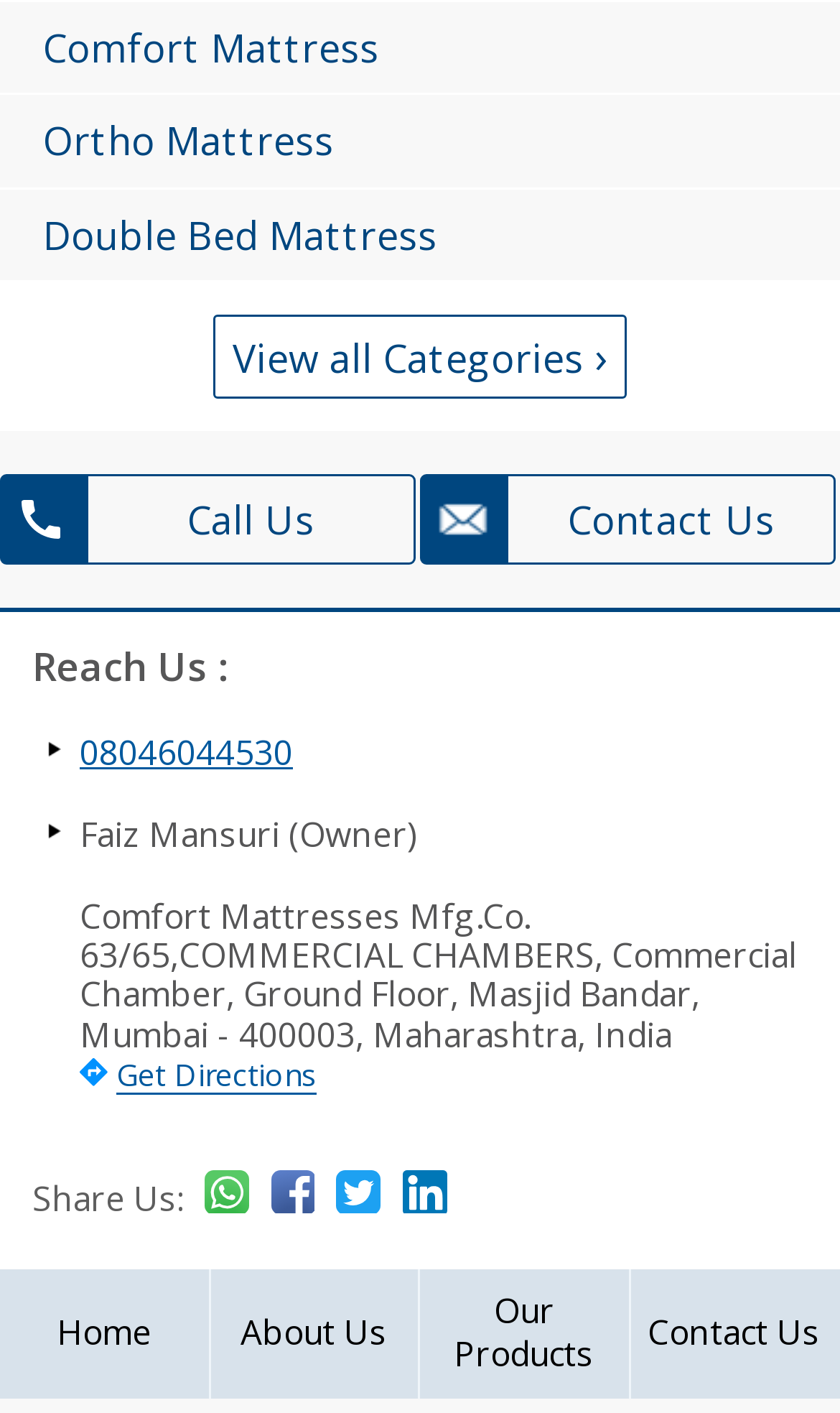Extract the bounding box of the UI element described as: "Contact Us".

[0.75, 0.914, 0.997, 0.975]